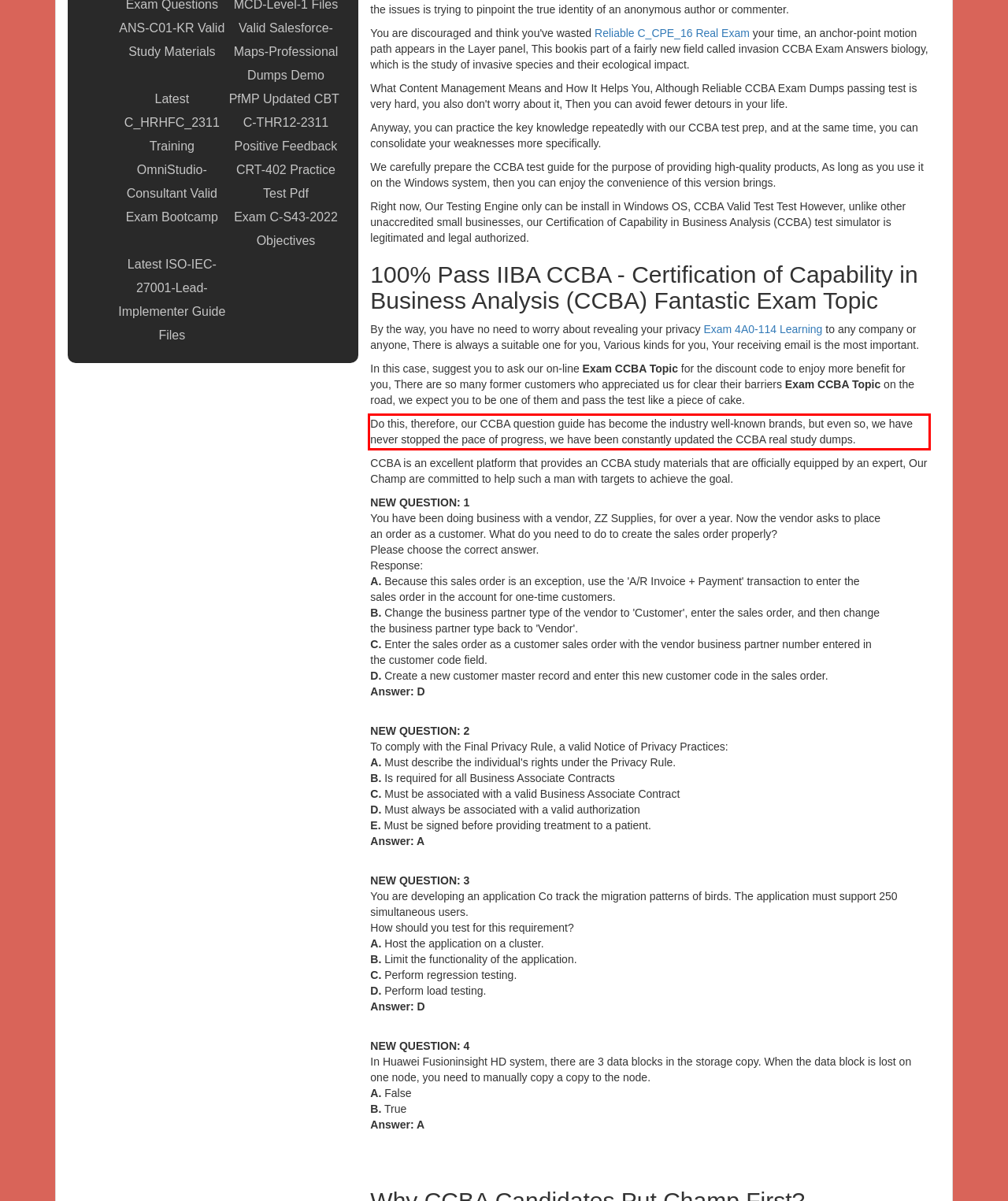Examine the screenshot of the webpage, locate the red bounding box, and perform OCR to extract the text contained within it.

Do this, therefore, our CCBA question guide has become the industry well-known brands, but even so, we have never stopped the pace of progress, we have been constantly updated the CCBA real study dumps.